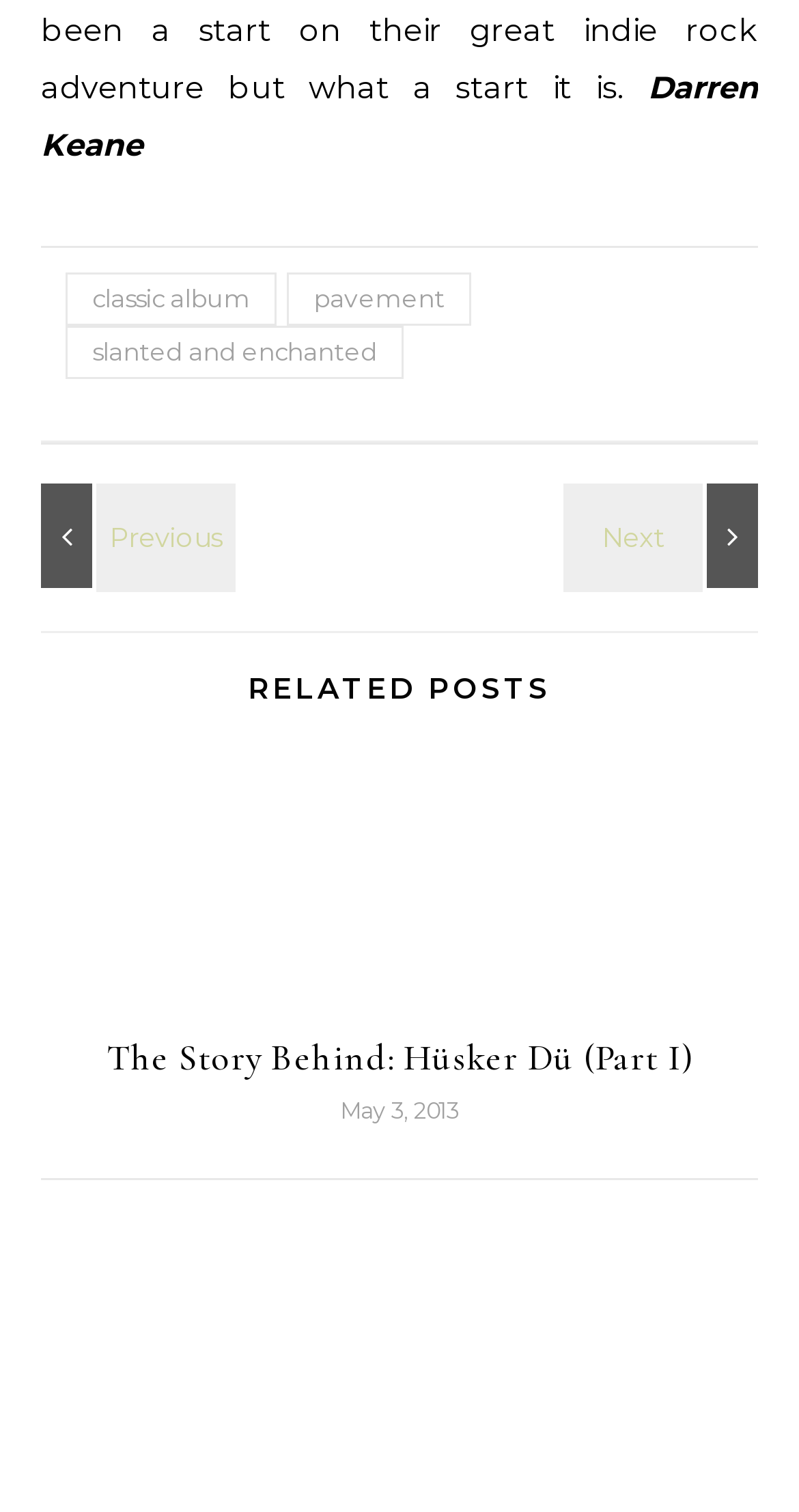Based on the image, provide a detailed response to the question:
What is the purpose of the ' Previous' link?

The ' Previous' link is likely used to navigate to the previous page, as it is a common convention in web design to use such links for pagination.